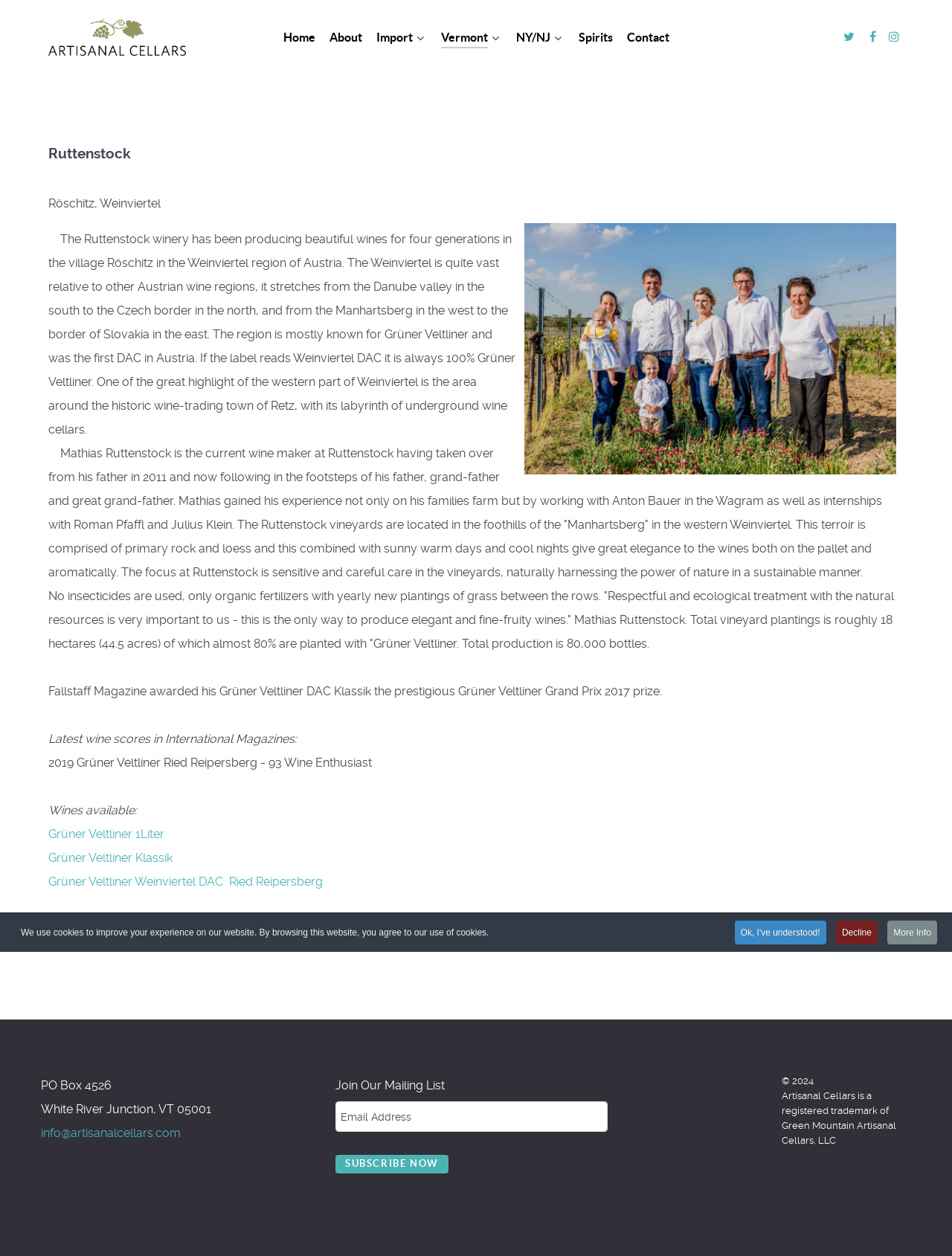Bounding box coordinates are specified in the format (top-left x, top-left y, bottom-right x, bottom-right y). All values are floating point numbers bounded between 0 and 1. Please provide the bounding box coordinate of the region this sentence describes: More Info

[0.932, 0.733, 0.984, 0.752]